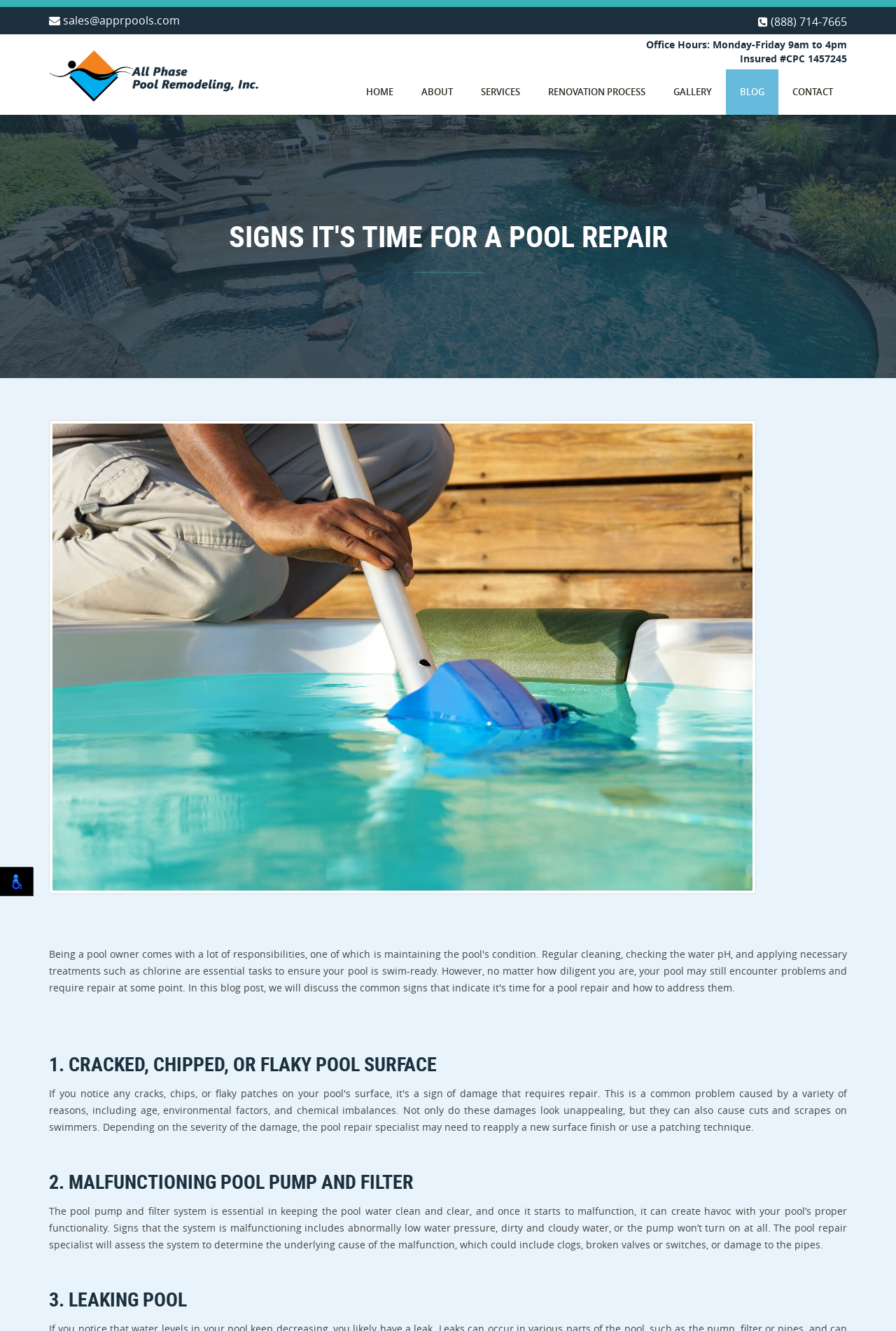Using the provided element description: "title="All Phase Pool Remodeling, Inc."", determine the bounding box coordinates of the corresponding UI element in the screenshot.

[0.055, 0.038, 0.289, 0.076]